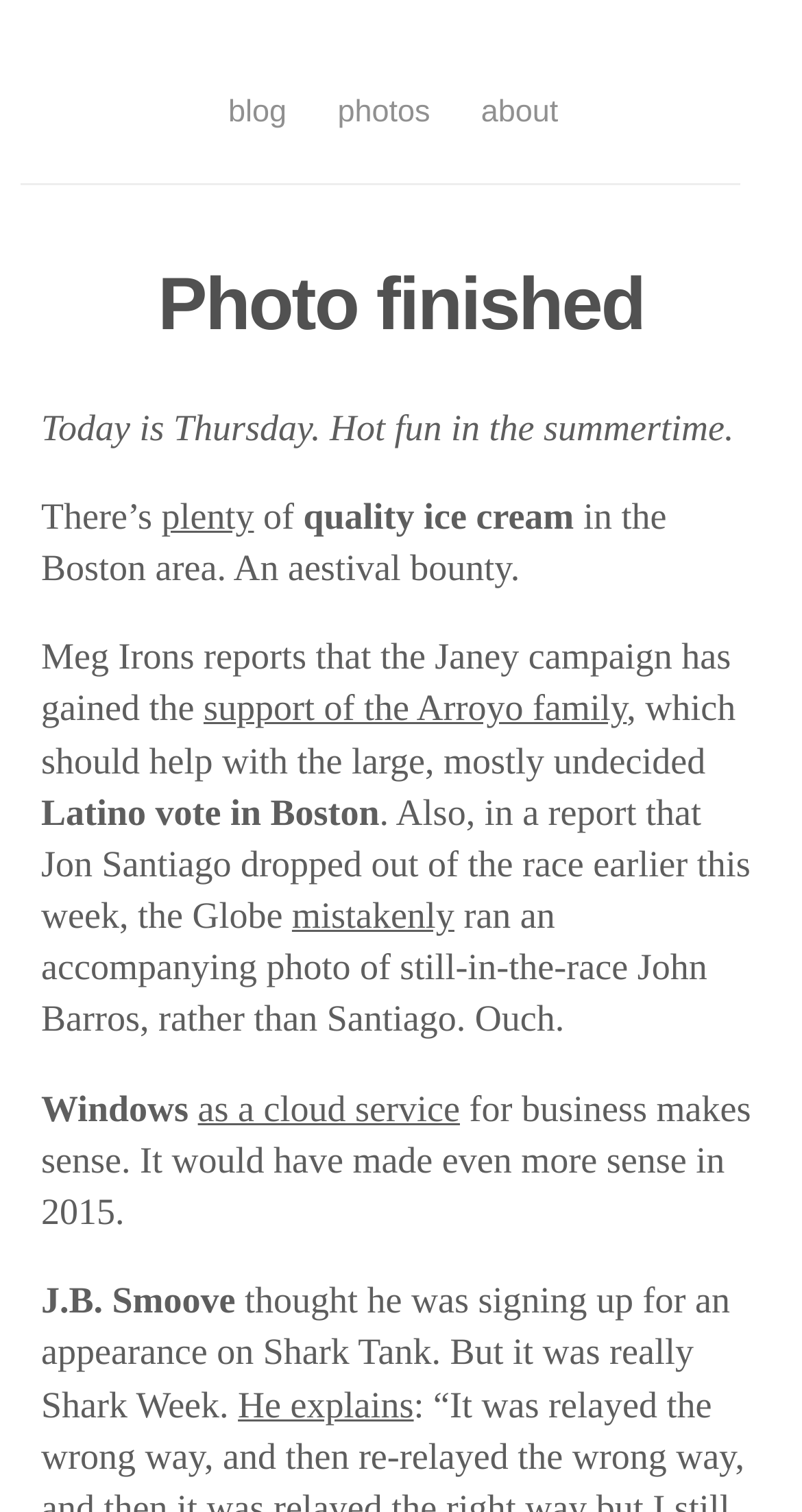What is mentioned as a cloud service for business?
Answer the question with a single word or phrase, referring to the image.

Windows